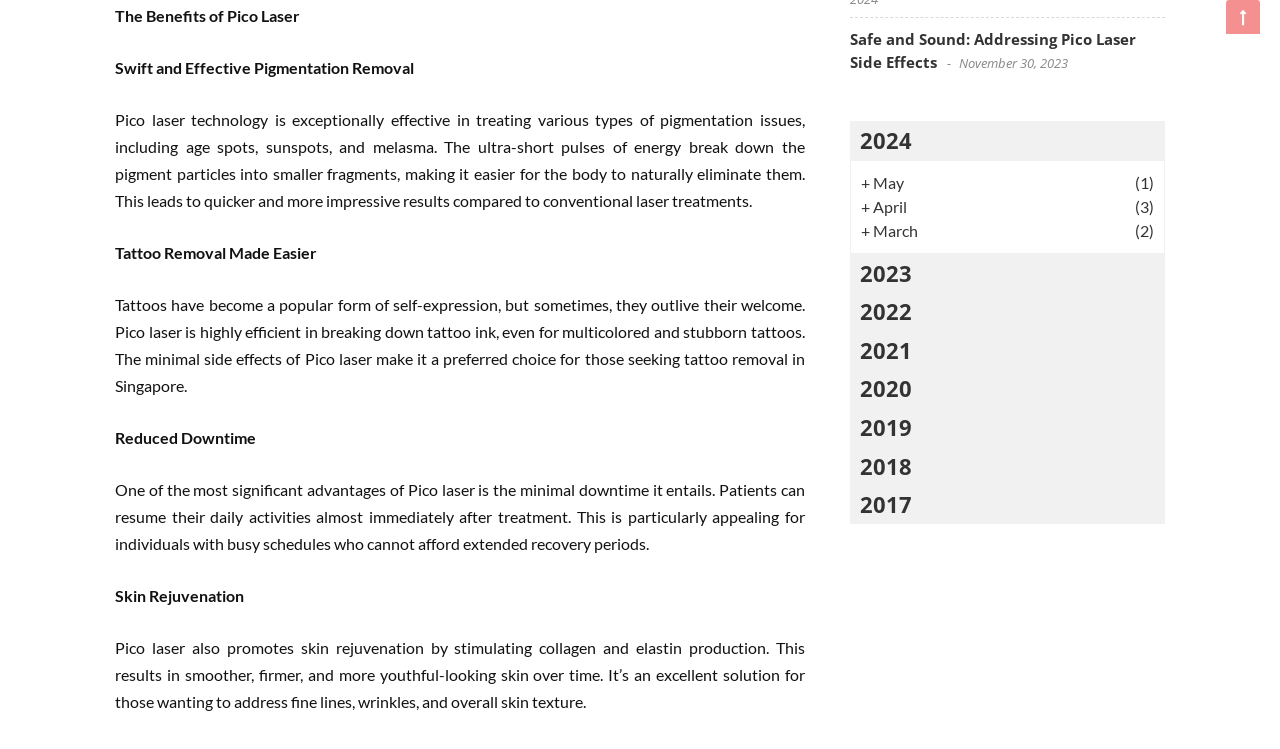Can you find the bounding box coordinates for the UI element given this description: "Authorization"? Provide the coordinates as four float numbers between 0 and 1: [left, top, right, bottom].

None